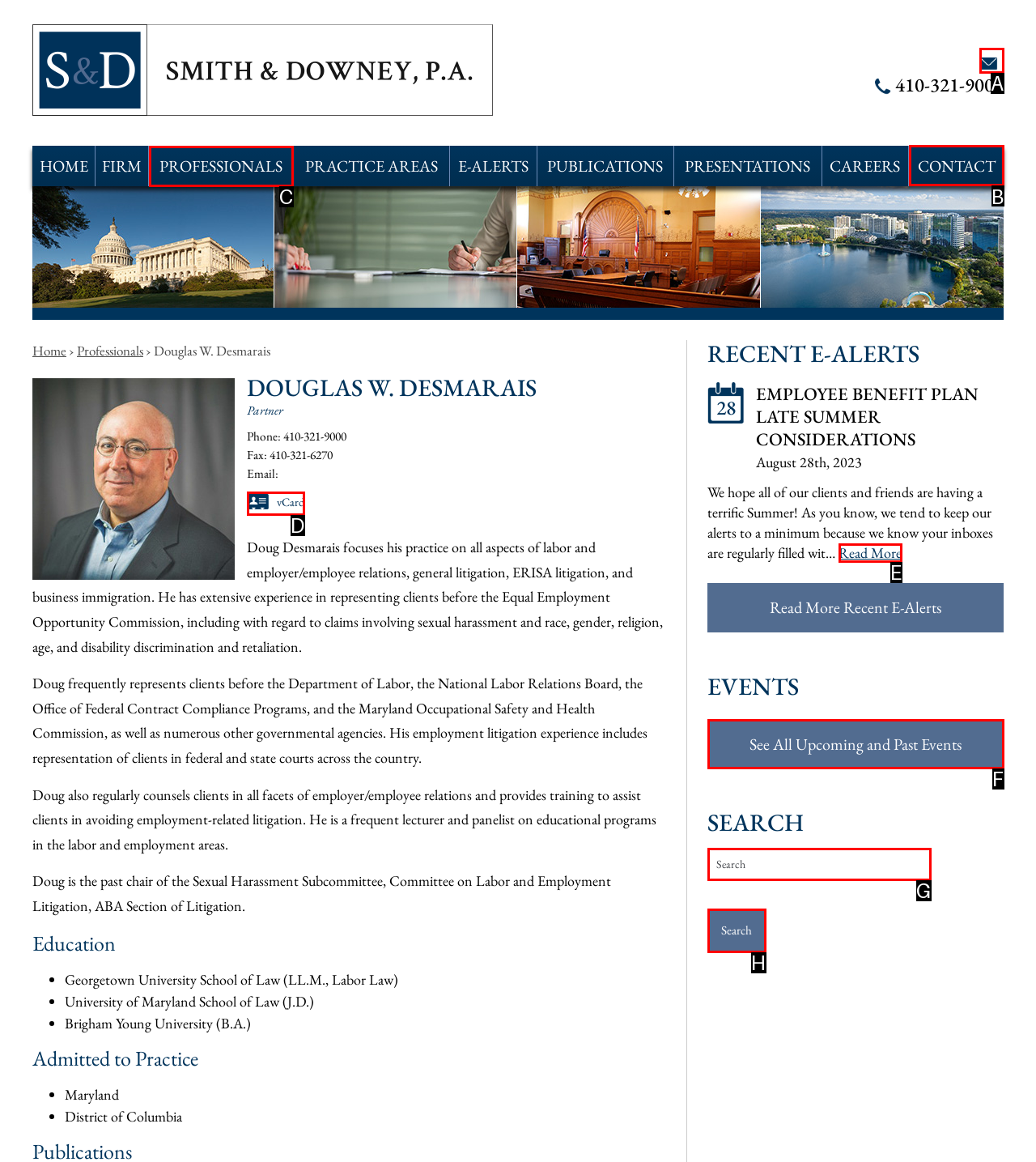What option should I click on to execute the task: Click the 'CONTACT' link? Give the letter from the available choices.

B